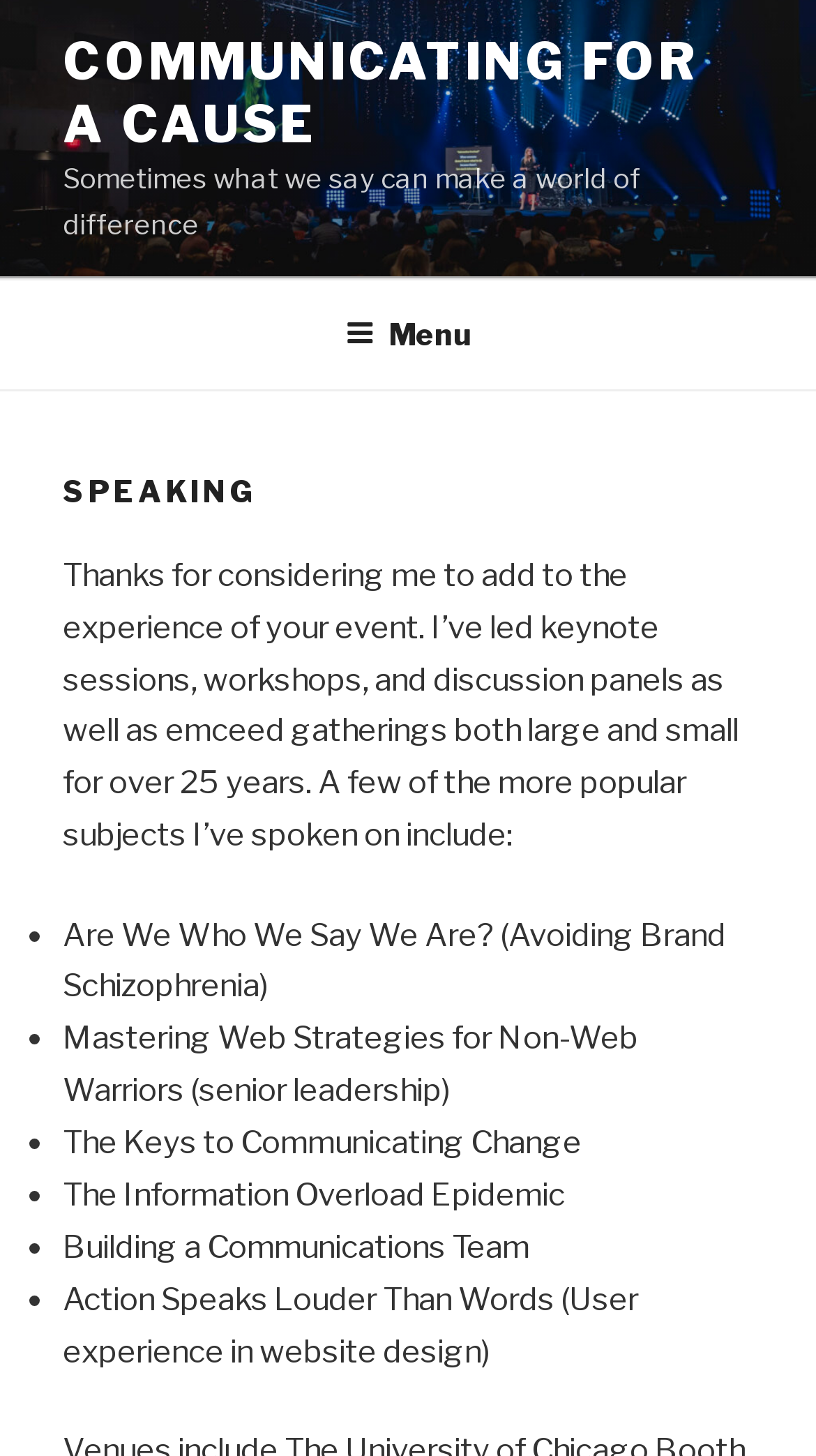Using the information from the screenshot, answer the following question thoroughly:
How many topics has the speaker spoken on?

The webpage lists six topics that the speaker has spoken on, including 'Are We Who We Say We Are? (Avoiding Brand Schizophrenia)', 'Mastering Web Strategies for Non-Web Warriors (senior leadership)', 'The Keys to Communicating Change', 'The Information Overload Epidemic', 'Building a Communications Team', and 'Action Speaks Louder Than Words (User experience in website design)'.